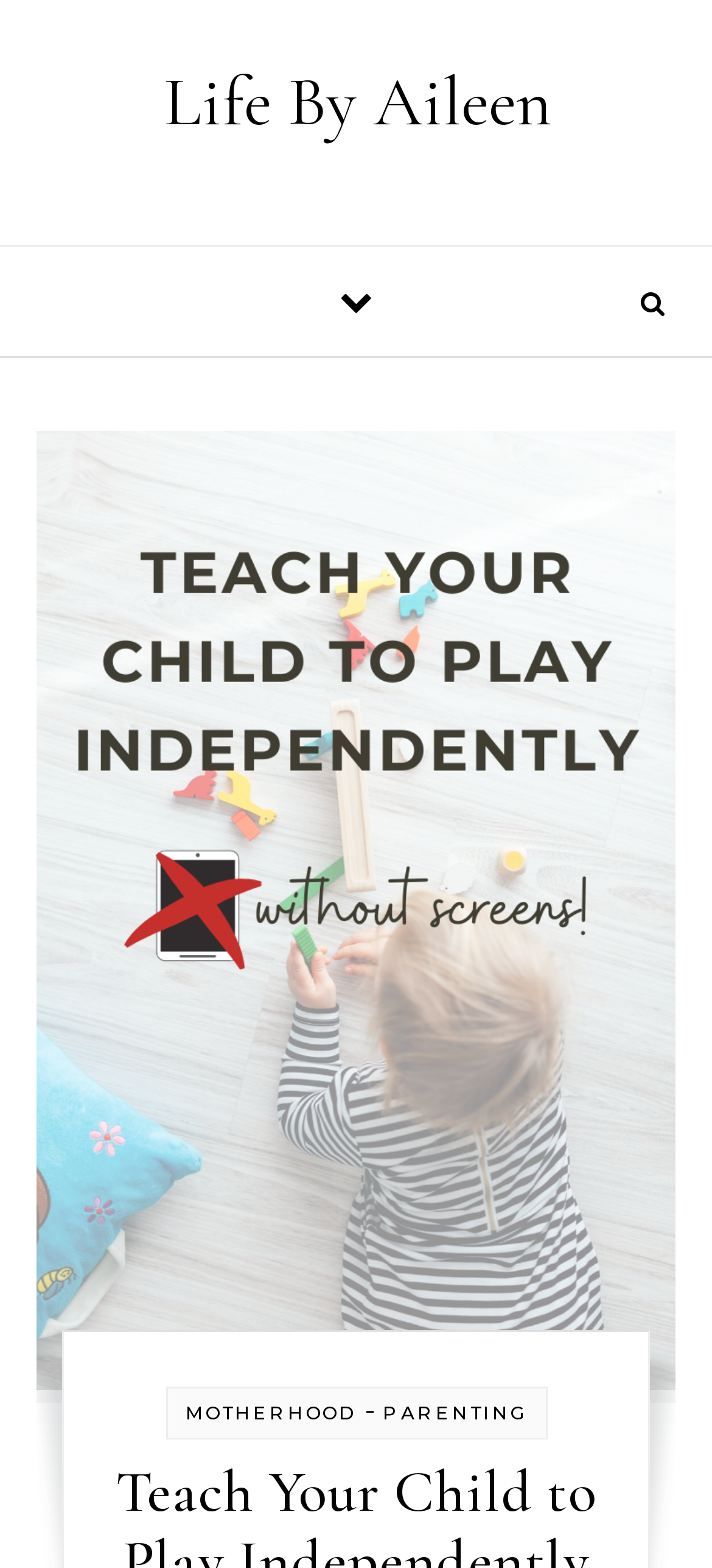Elaborate on the webpage's design and content in a detailed caption.

The webpage is about teaching children to play independently without screens, as indicated by the title. At the top, there is a layout table that spans most of the width of the page. Within this table, there is a link to "Life By Aileen" positioned near the left side.

Below the table, there are two buttons, one with an icon and the other with a search icon, placed side by side, with the first button located roughly in the middle of the page and the second button positioned towards the right side.

Further down, there is a section with three elements aligned horizontally. On the left, there is a link to "MOTHERHOOD", followed by a separator, and then a link to "PARENTING" on the right. This section appears to be a navigation or categorization menu.